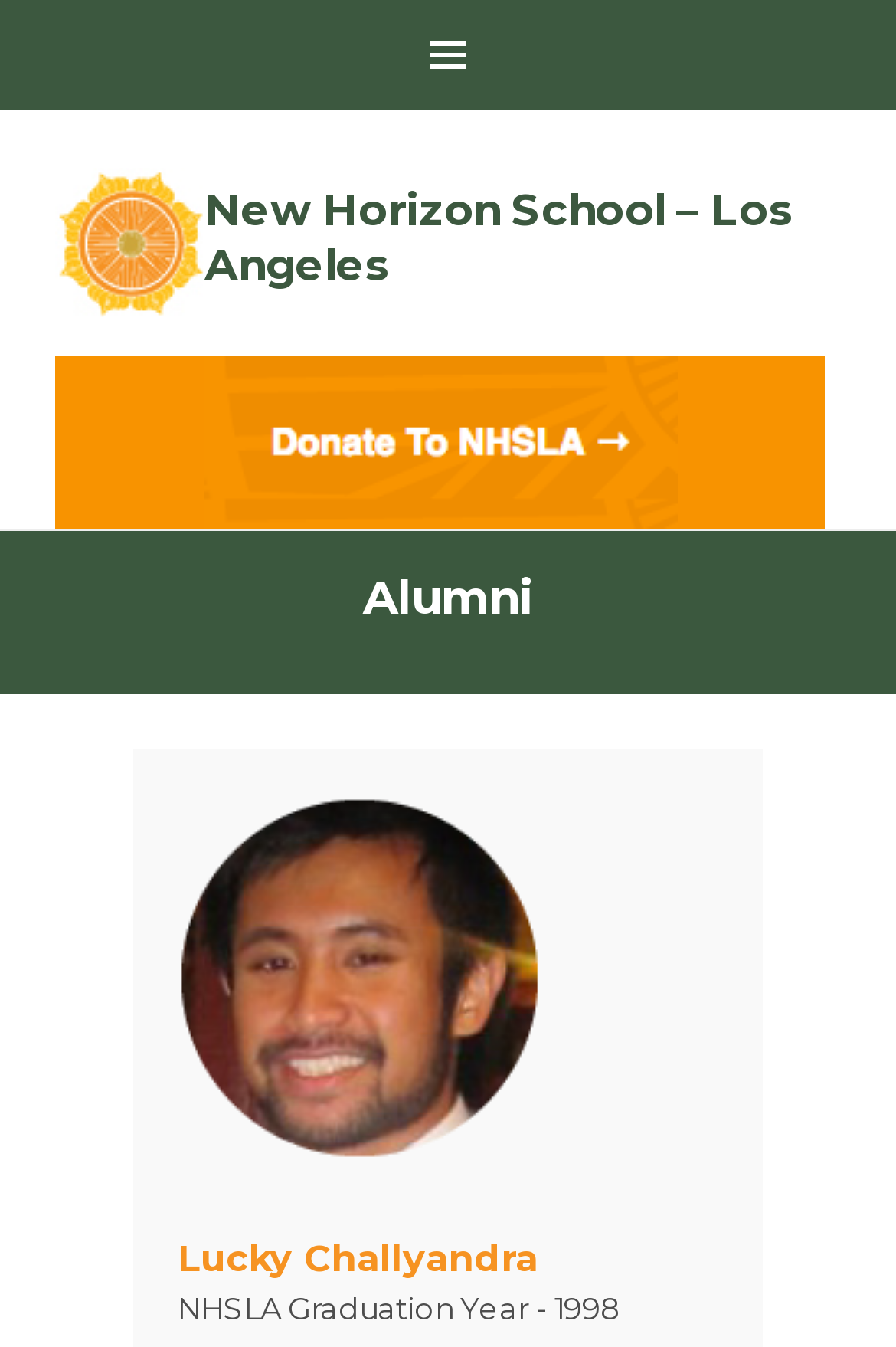Analyze the image and provide a detailed answer to the question: What is the profession of the alumni?

By analyzing the webpage, I found the text 'Profession: Research Associate - Department of' which suggests that the alumni is a Research Associate in a department.